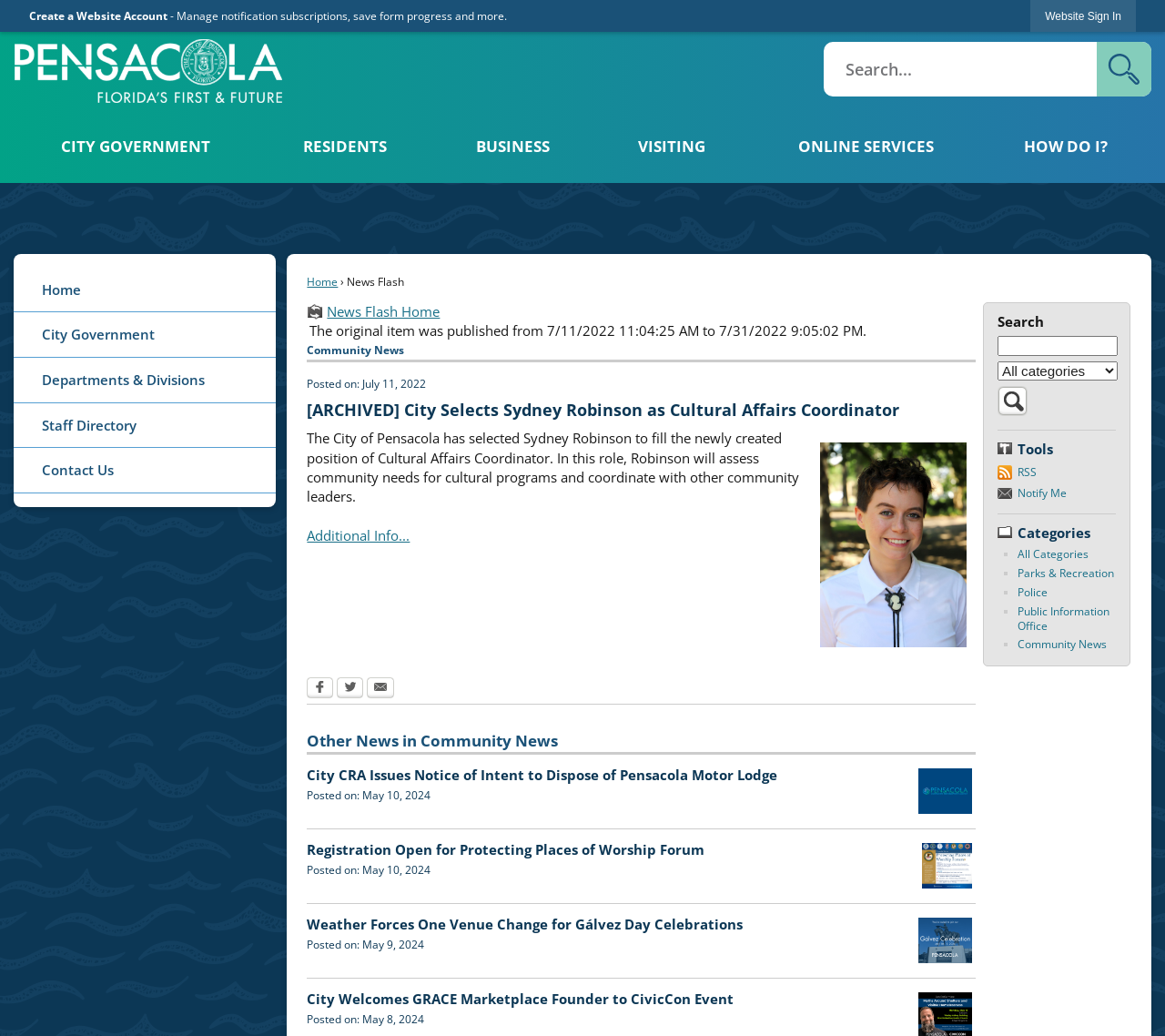Show the bounding box coordinates of the region that should be clicked to follow the instruction: "Go to the Home page."

[0.012, 0.037, 0.242, 0.099]